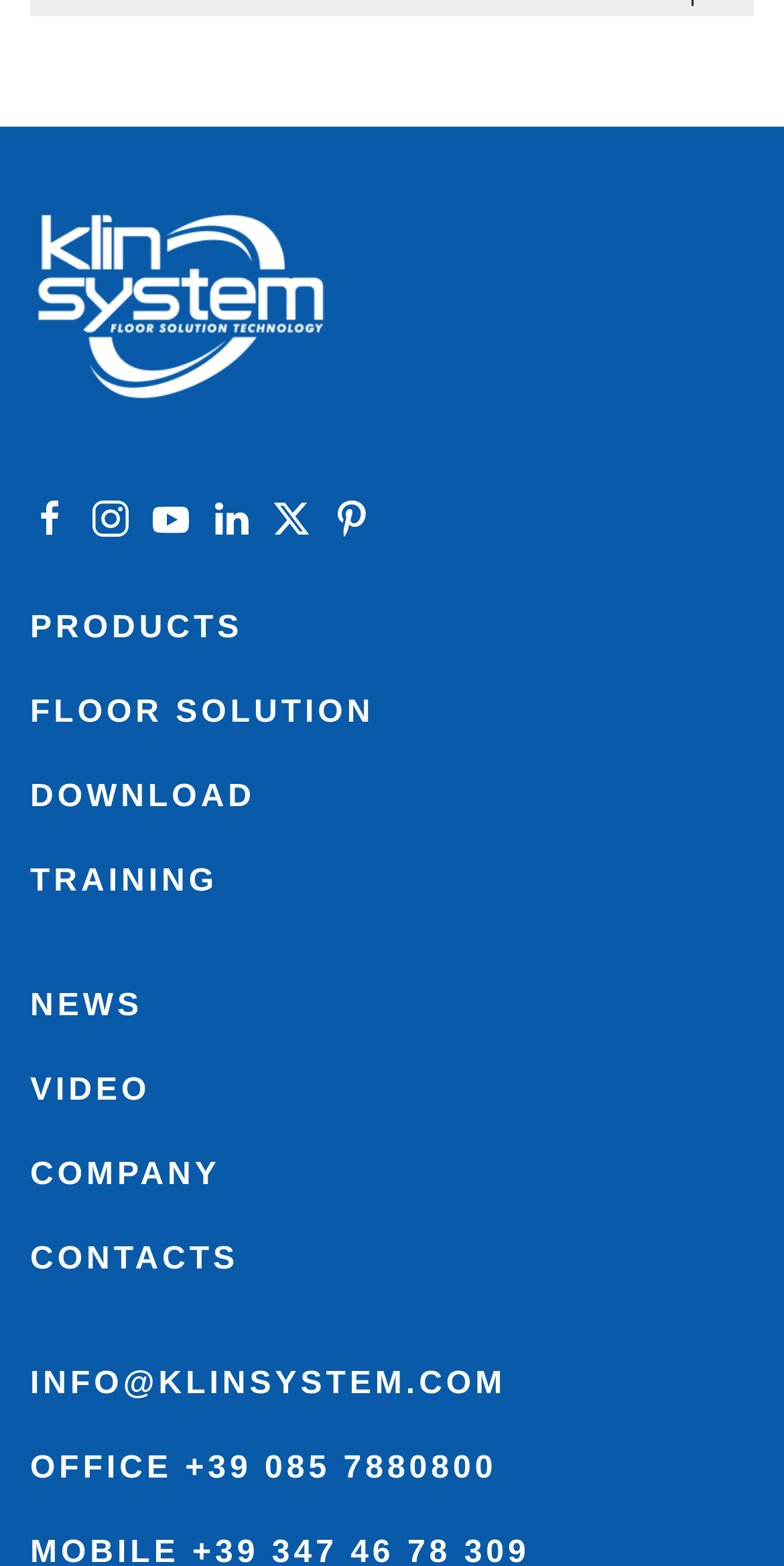What is the name of the last product under 'POWERVAK ASC'? Based on the image, give a response in one word or a short phrase.

ASC 255 BAG